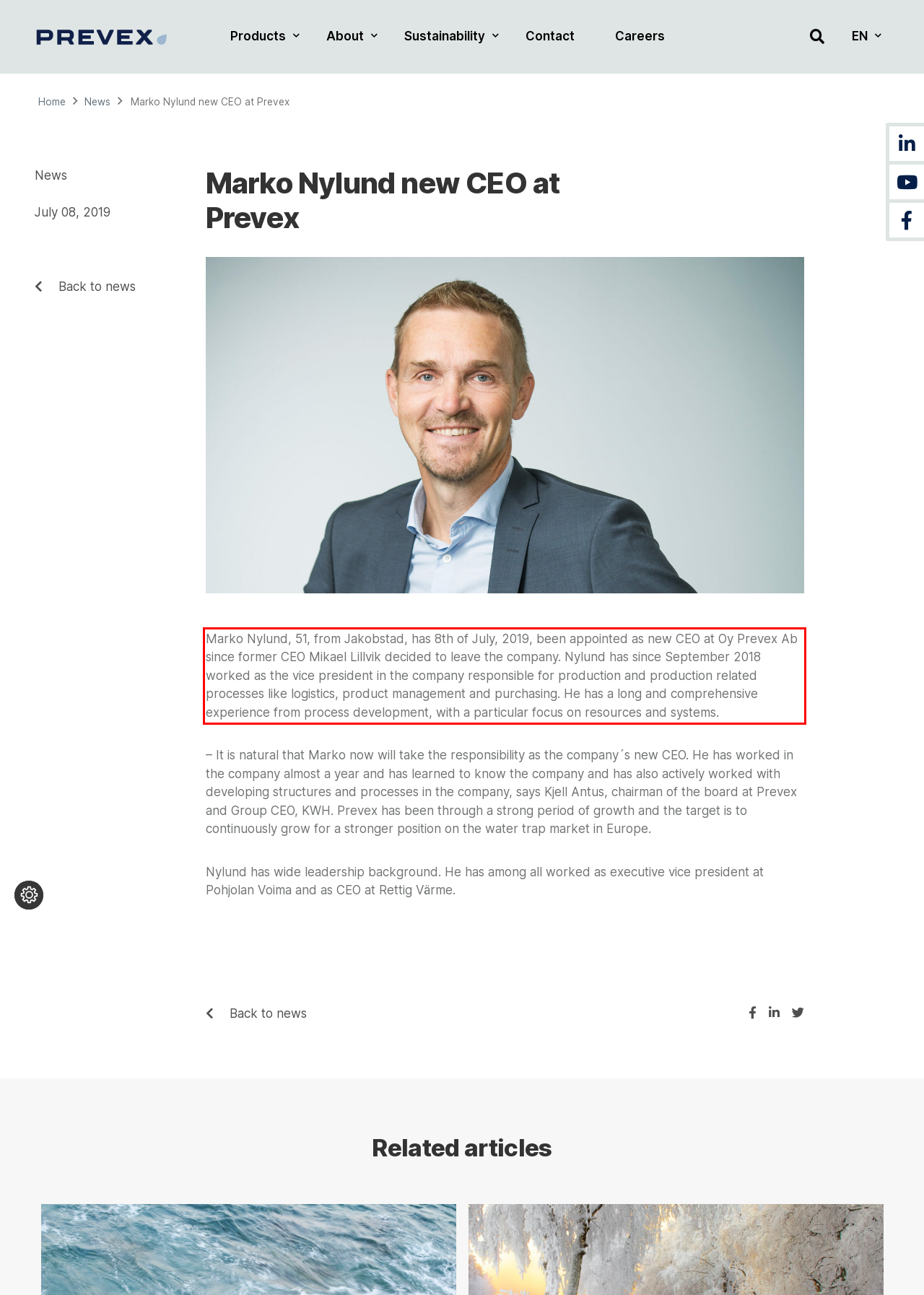Please analyze the screenshot of a webpage and extract the text content within the red bounding box using OCR.

Marko Nylund, 51, from Jakobstad, has 8th of July, 2019, been appointed as new CEO at Oy Prevex Ab since former CEO Mikael Lillvik decided to leave the company. Nylund has since September 2018 worked as the vice president in the company responsible for production and production related processes like logistics, product management and purchasing. He has a long and comprehensive experience from process development, with a particular focus on resources and systems.